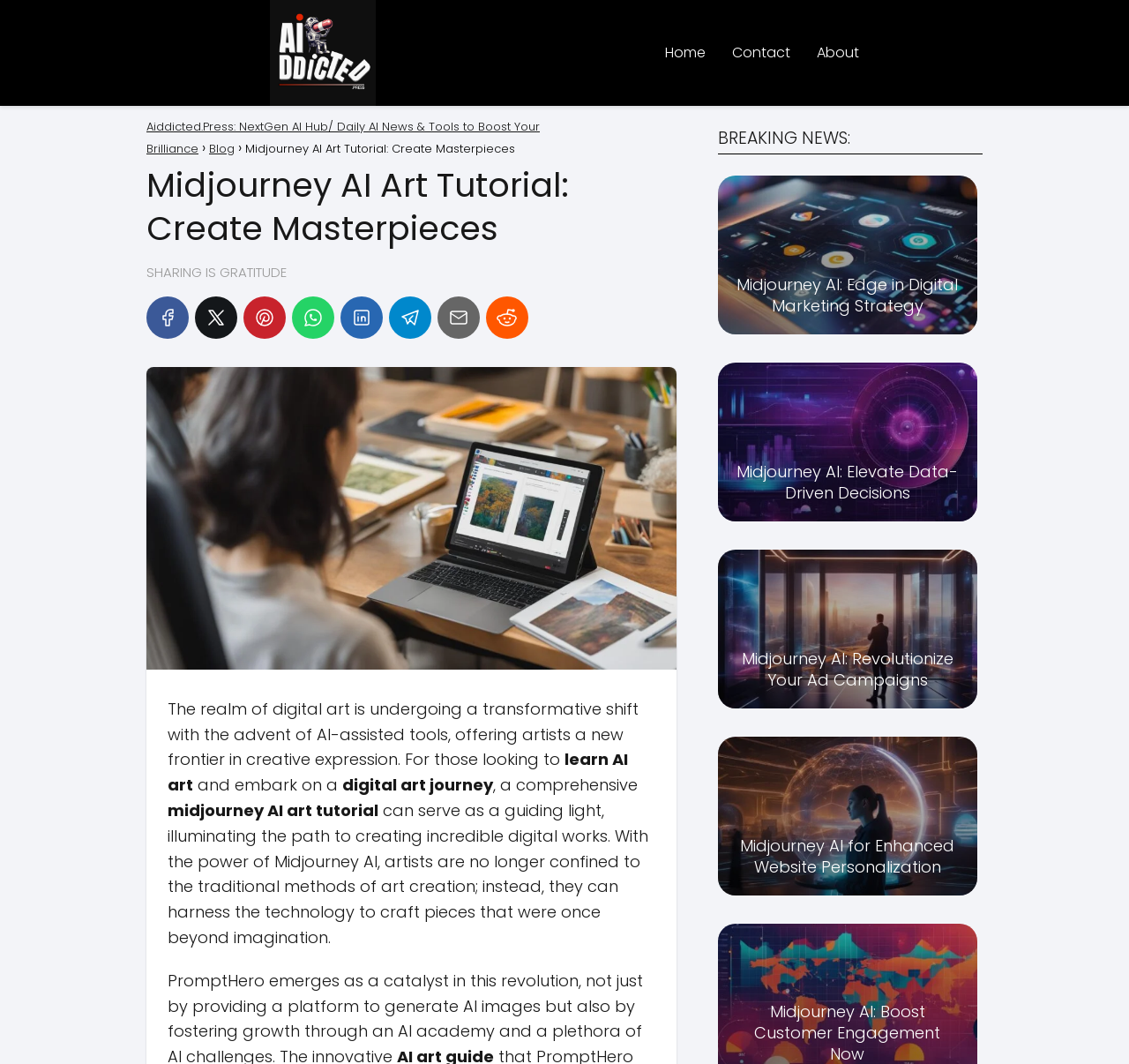Articulate a detailed summary of the webpage's content and design.

This webpage is about a Midjourney AI art tutorial, with a focus on creating masterpieces. At the top left, there is a black logo of Aiddicted Press, an AI hub. Next to it, there are three links: Home, Contact, and About. Below these links, there is a navigation section with breadcrumbs, showing the current page's location within the website.

The main content of the page is divided into two sections. On the left, there is a heading that reads "Midjourney AI Art Tutorial: Create Masterpieces" followed by a static text that says "SHARING IS GRATITUDE". Below this, there are social media links to Facebook, Pinterest, WhatsApp, LinkedIn, Telegram, Email, and Reddit, each accompanied by an image.

On the right side of the page, there is a large image related to Midjourney AI art tutorial. Below the image, there is a block of text that describes the transformative shift in digital art with the advent of AI-assisted tools, offering artists a new frontier in creative expression. The text also mentions that the tutorial can serve as a guiding light for creating incredible digital works.

At the bottom right of the page, there are four news articles with links, each with a title related to Midjourney AI, such as "Midjourney AI: Edge in Digital Marketing Strategy" and "Midjourney AI for Enhanced Website Personalization".